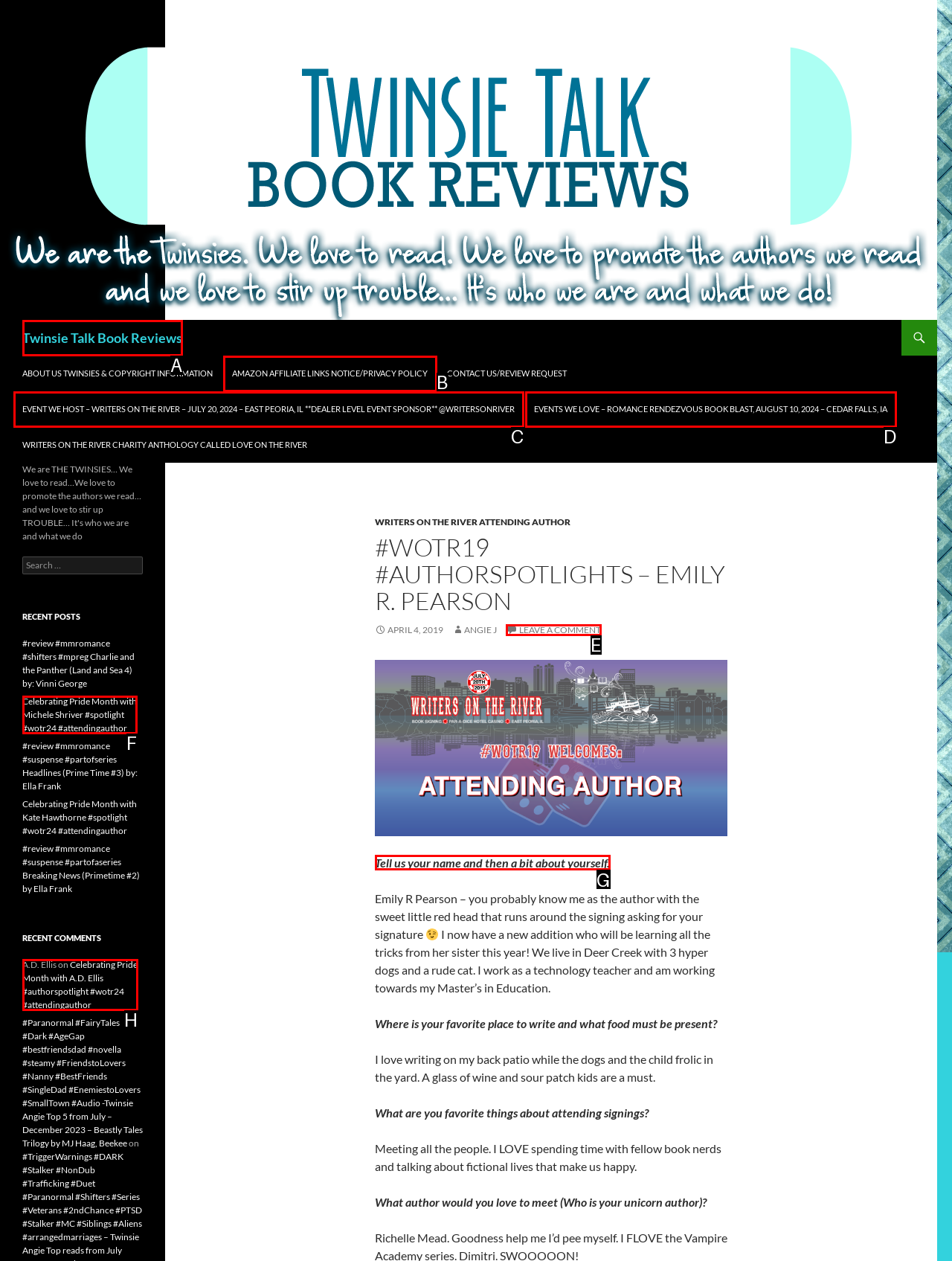Indicate the HTML element to be clicked to accomplish this task: View 4th Grade Wisconsin Forward Math Worksheets Respond using the letter of the correct option.

None